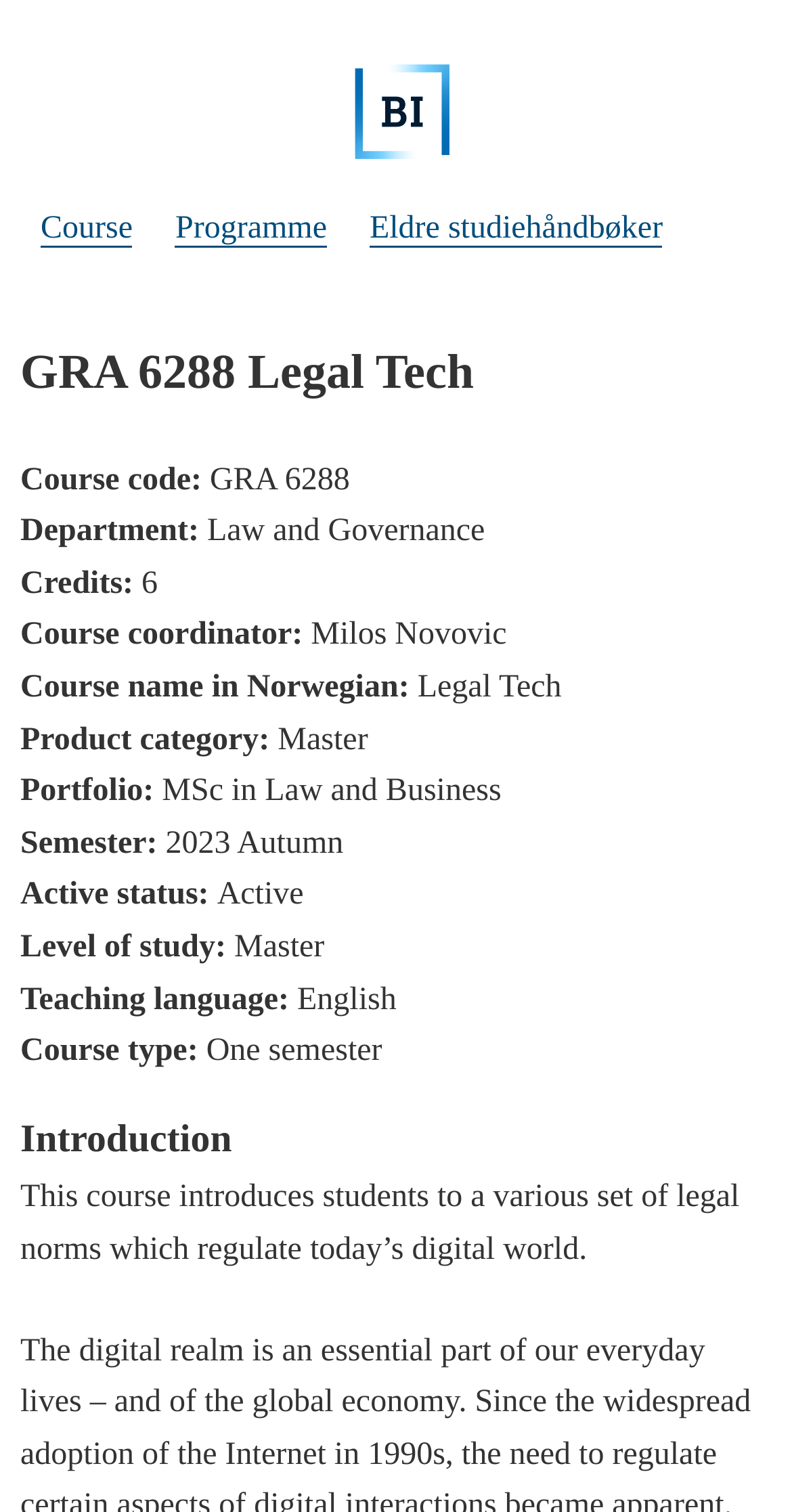Refer to the screenshot and answer the following question in detail:
Who is the course coordinator?

I found the course coordinator's name by looking at the 'Course coordinator:' label, which is followed by the name 'Milos Novovic'.